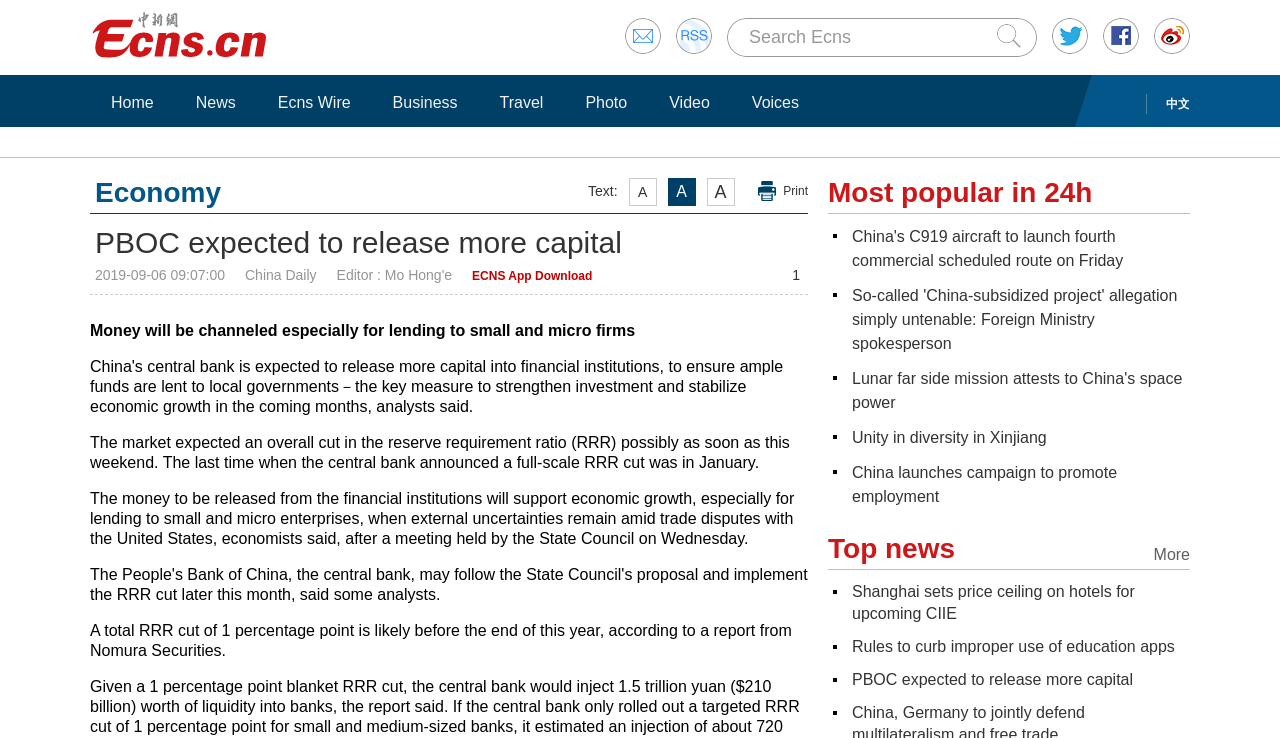Locate the bounding box coordinates of the item that should be clicked to fulfill the instruction: "Click Submit".

[0.779, 0.033, 0.798, 0.065]